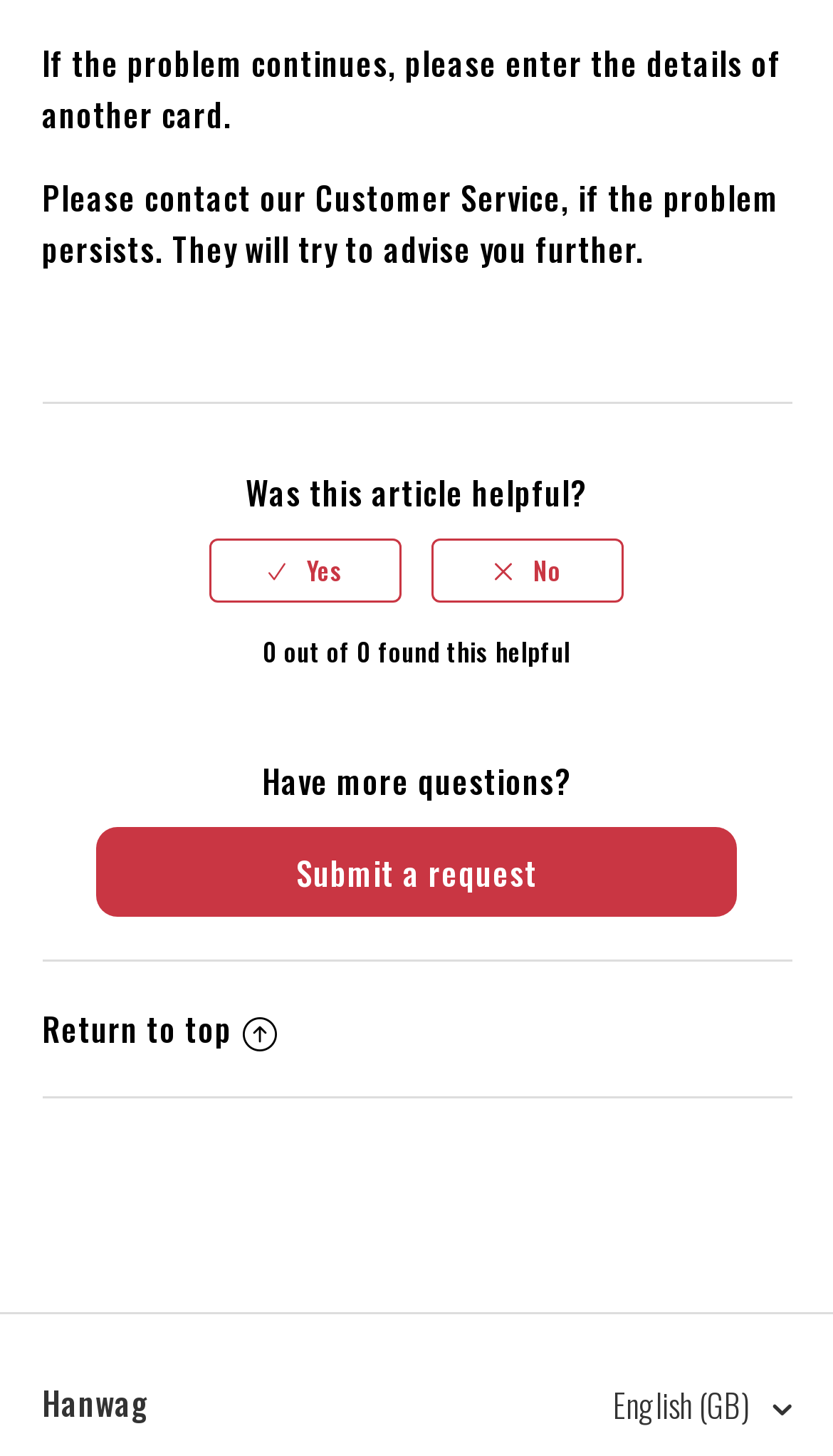Determine the bounding box coordinates for the UI element with the following description: "Return to top". The coordinates should be four float numbers between 0 and 1, represented as [left, top, right, bottom].

[0.05, 0.661, 0.95, 0.753]